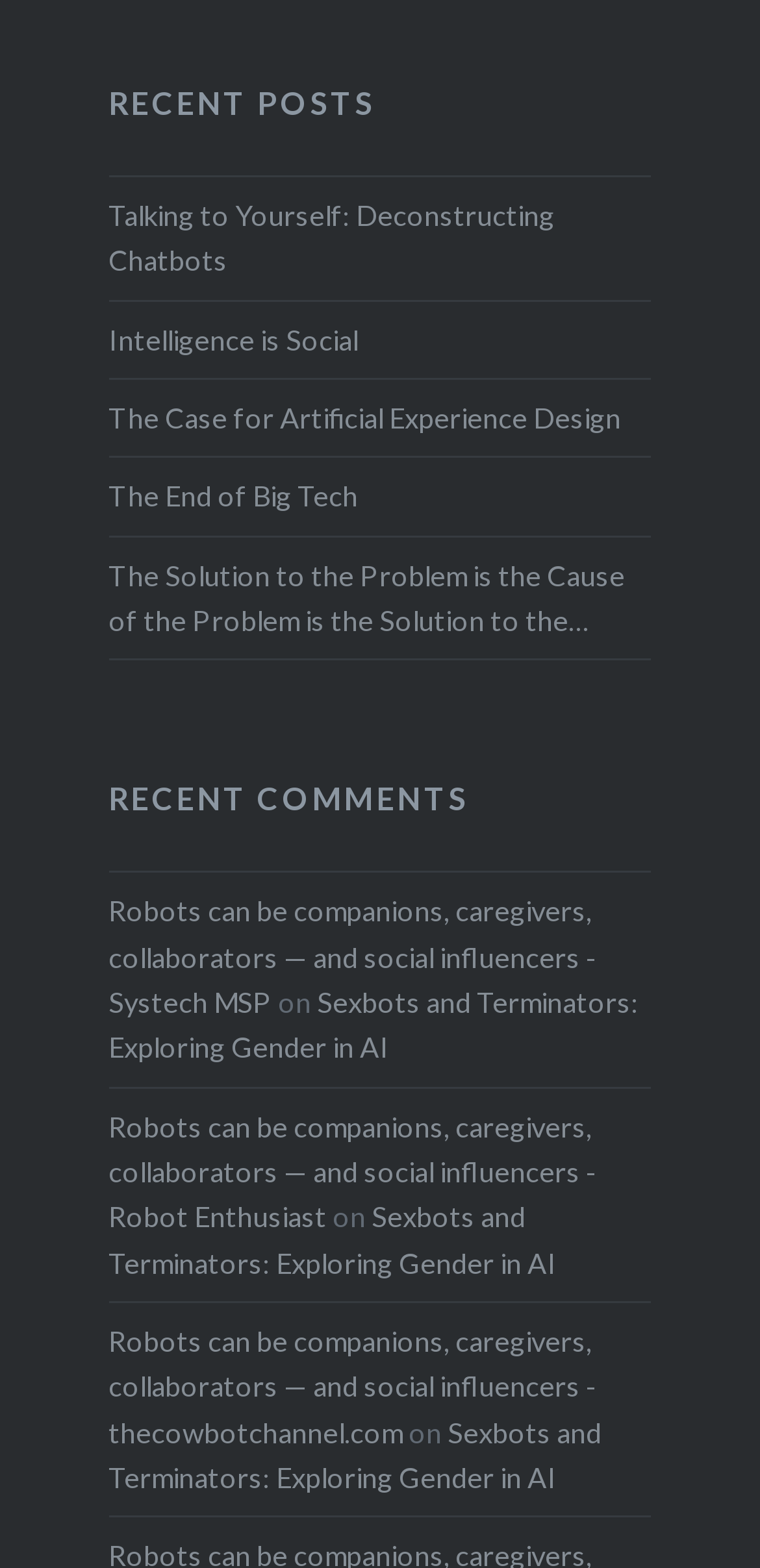Identify the bounding box coordinates of the section that should be clicked to achieve the task described: "read article about sexbots and terminators".

[0.143, 0.629, 0.841, 0.679]